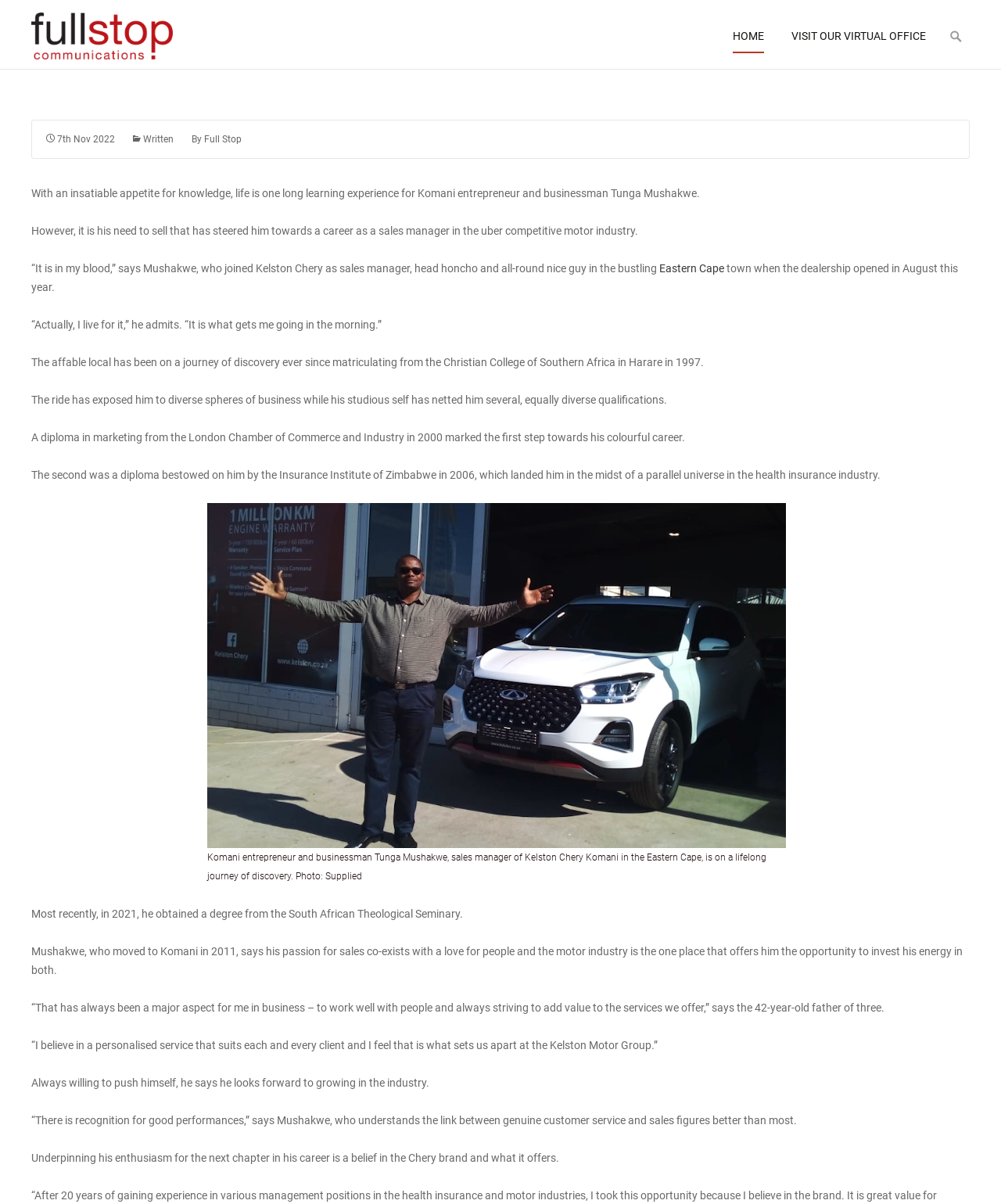Refer to the image and answer the question with as much detail as possible: What is Tunga Mushakwe's profession?

Based on the webpage content, Tunga Mushakwe is described as a sales manager at Kelston Chery Komani in the Eastern Cape. This information is obtained from the text 'Komani entrepreneur and businessman Tunga Mushakwe, sales manager of Kelston Chery Komani in the Eastern Cape, is on a lifelong journey of discovery.'